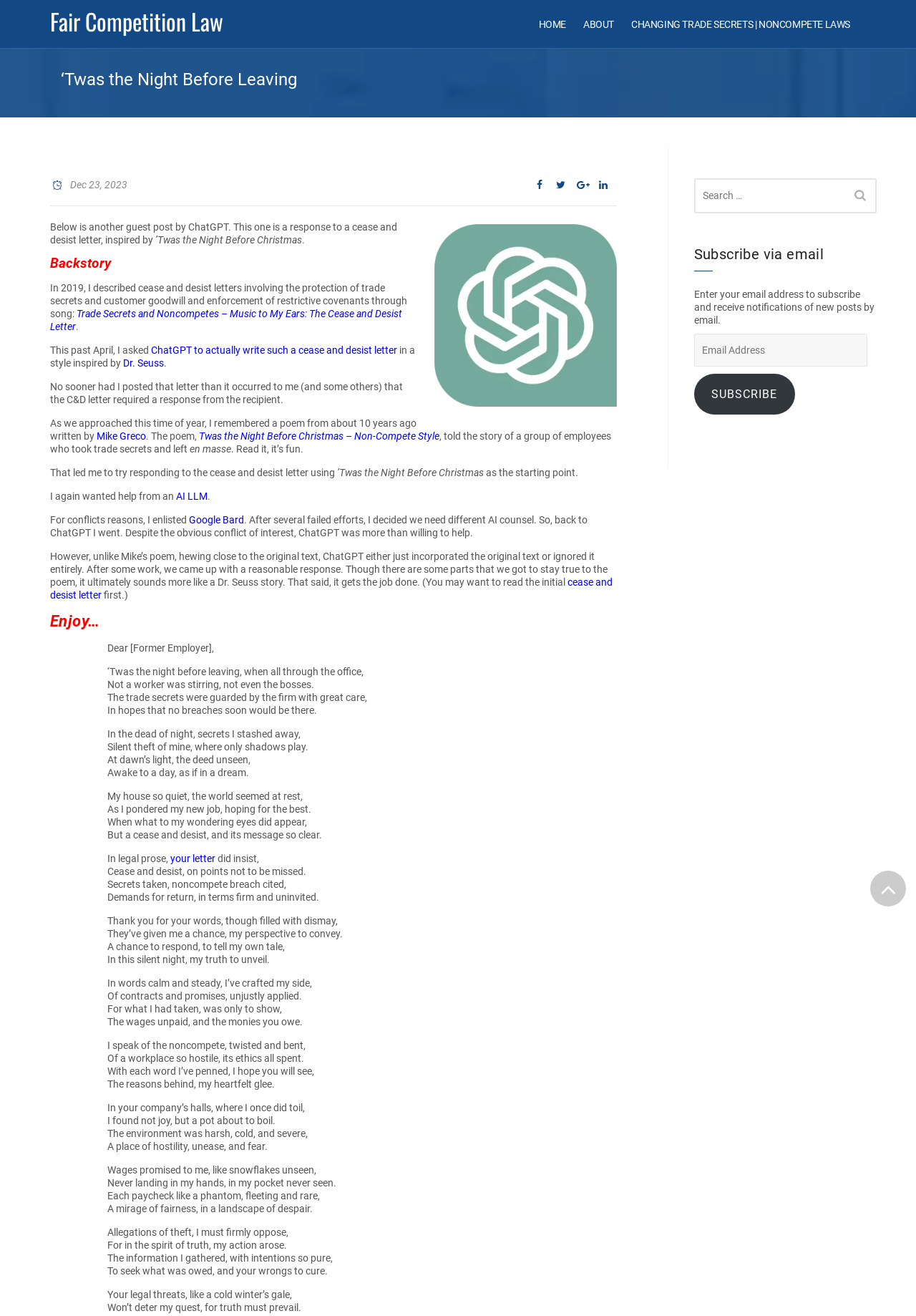Identify the bounding box coordinates for the element you need to click to achieve the following task: "Click on 'Fair Competition Law'". Provide the bounding box coordinates as four float numbers between 0 and 1, in the form [left, top, right, bottom].

[0.055, 0.0, 0.244, 0.033]